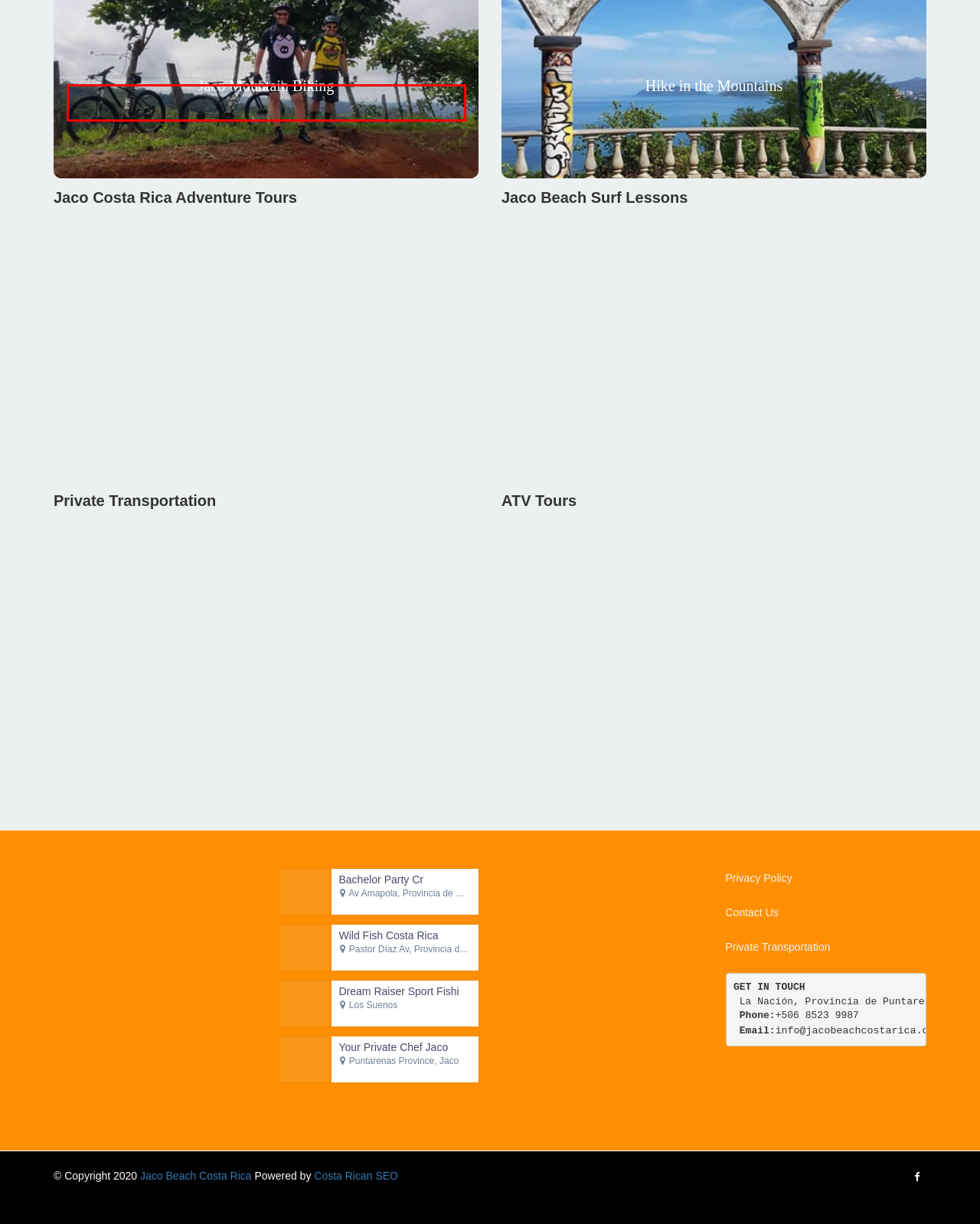Identify and transcribe the text content enclosed by the red bounding box in the given screenshot.

You can find differents types of circuits for all levels You can further discuss with our instructor to customize special trips.